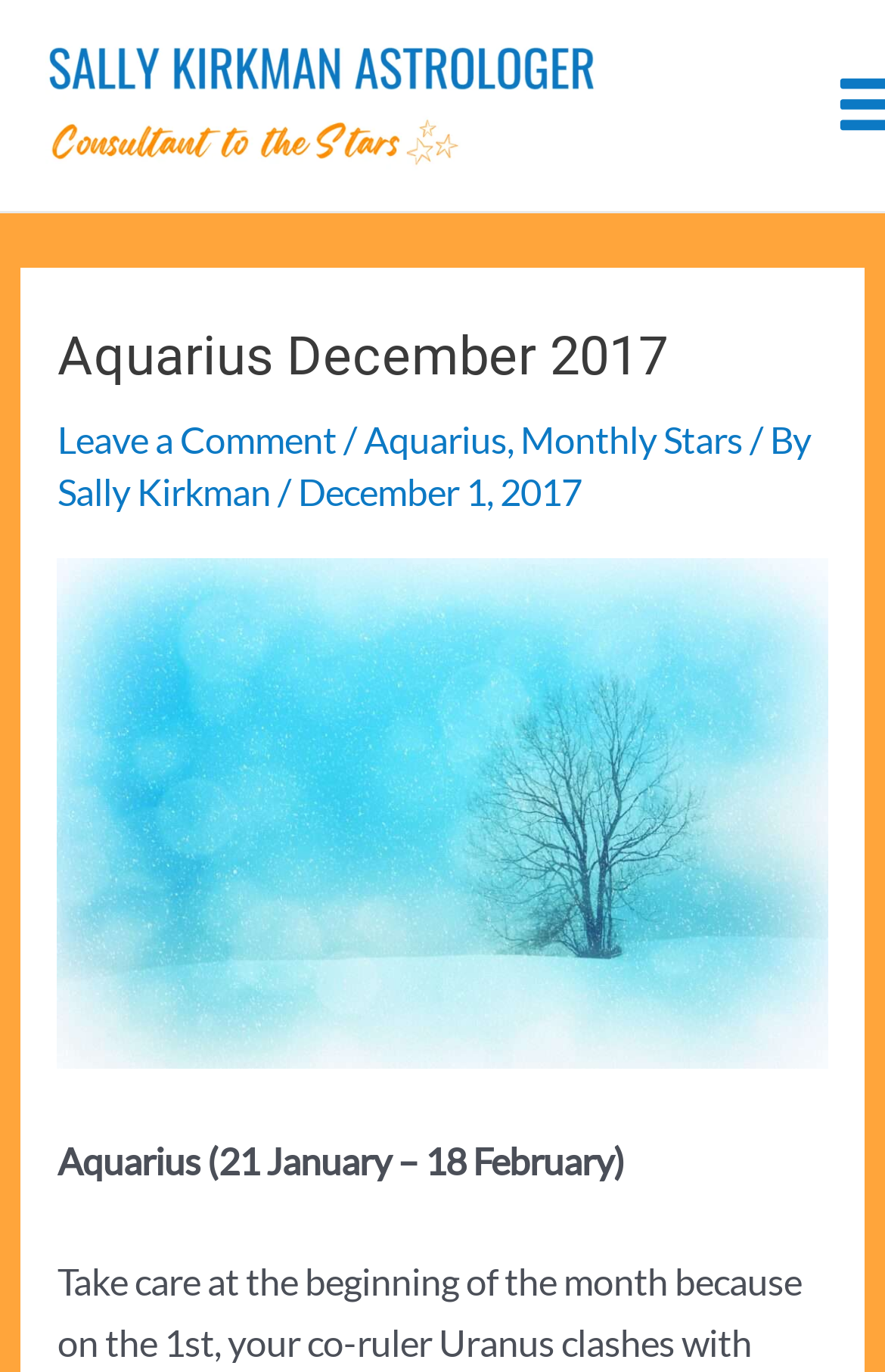Carefully observe the image and respond to the question with a detailed answer:
What is the zodiac sign being discussed?

The webpage has a heading 'Aquarius December 2017' and a static text 'Aquarius (21 January – 18 February)' which indicates that the zodiac sign being discussed is Aquarius.